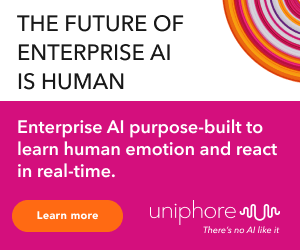What is the shape of the colorful pattern in the top right corner?
Based on the screenshot, provide a one-word or short-phrase response.

Circular